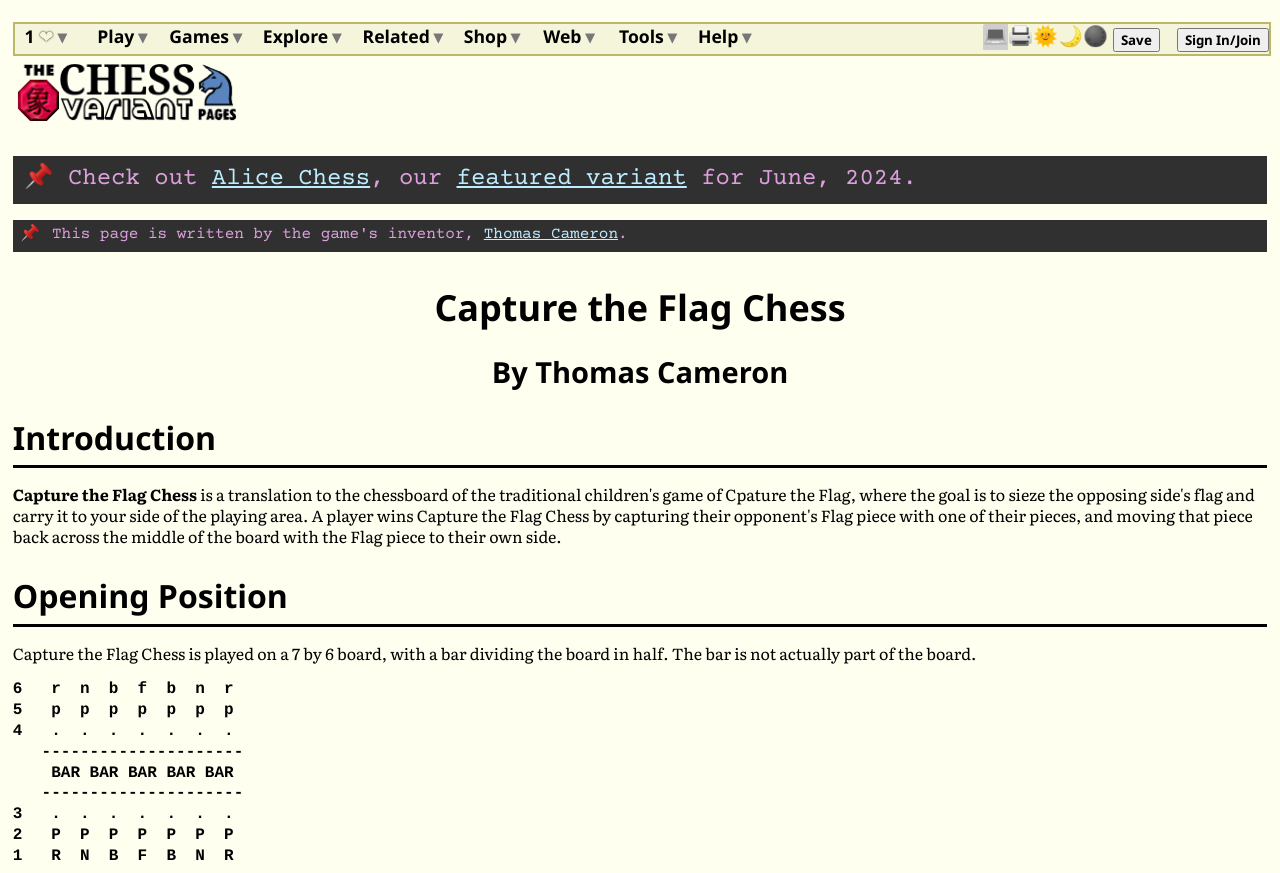Provide a one-word or brief phrase answer to the question:
How many options are available in the listbox?

5